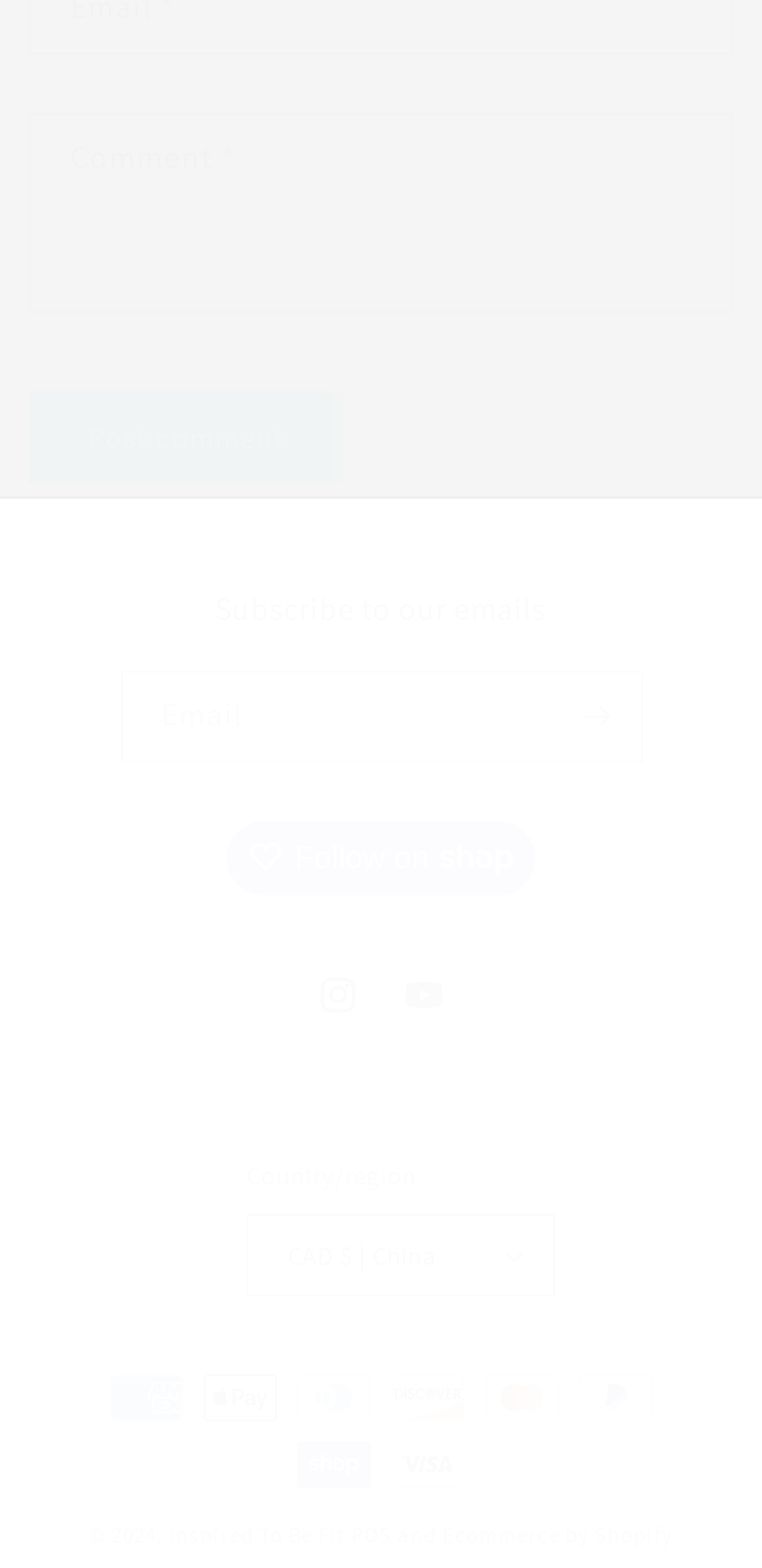What is the copyright year?
Please provide a single word or phrase in response based on the screenshot.

2024